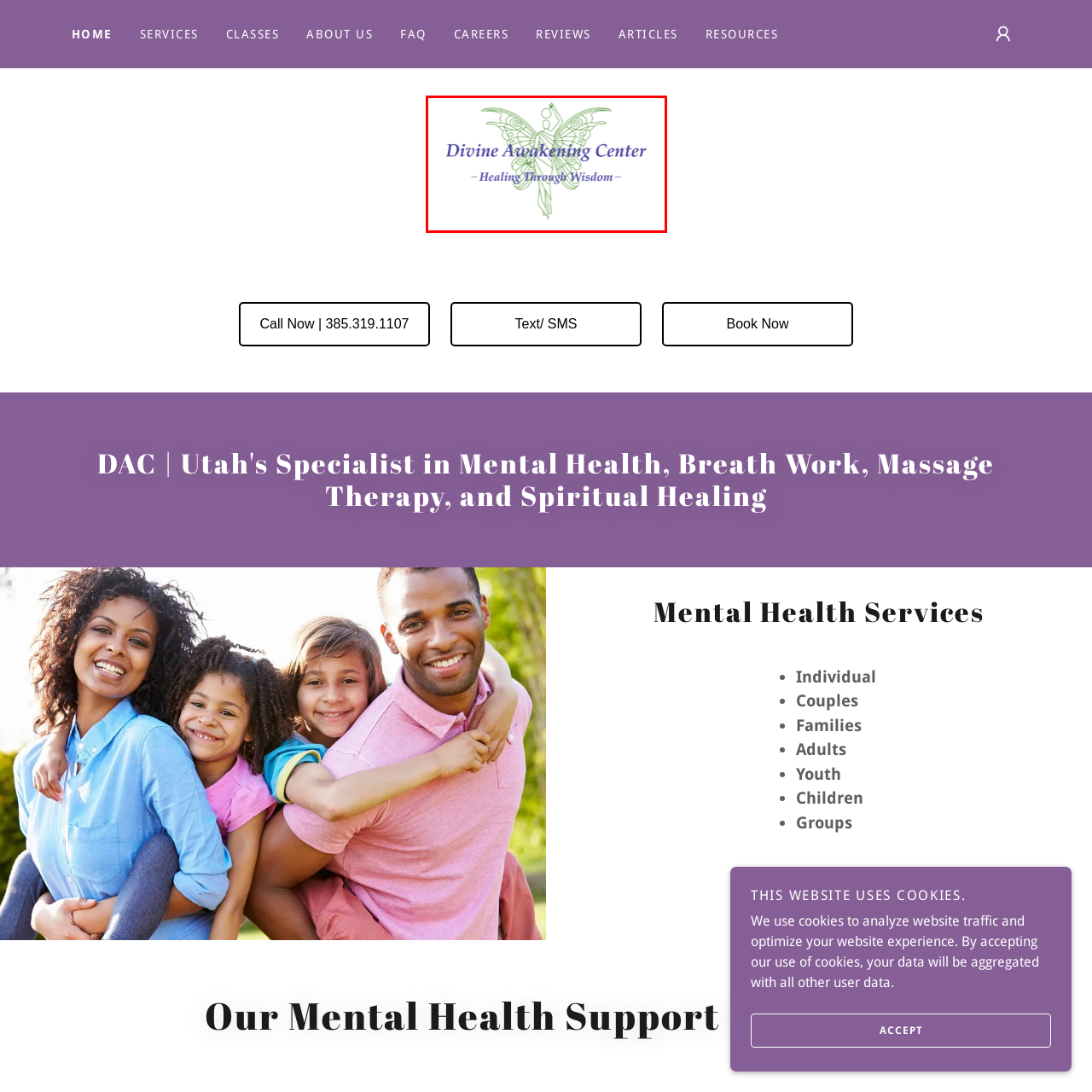What is the tagline of the Divine Awakening Center? Look at the image outlined by the red bounding box and provide a succinct answer in one word or a brief phrase.

Healing Through Wisdom